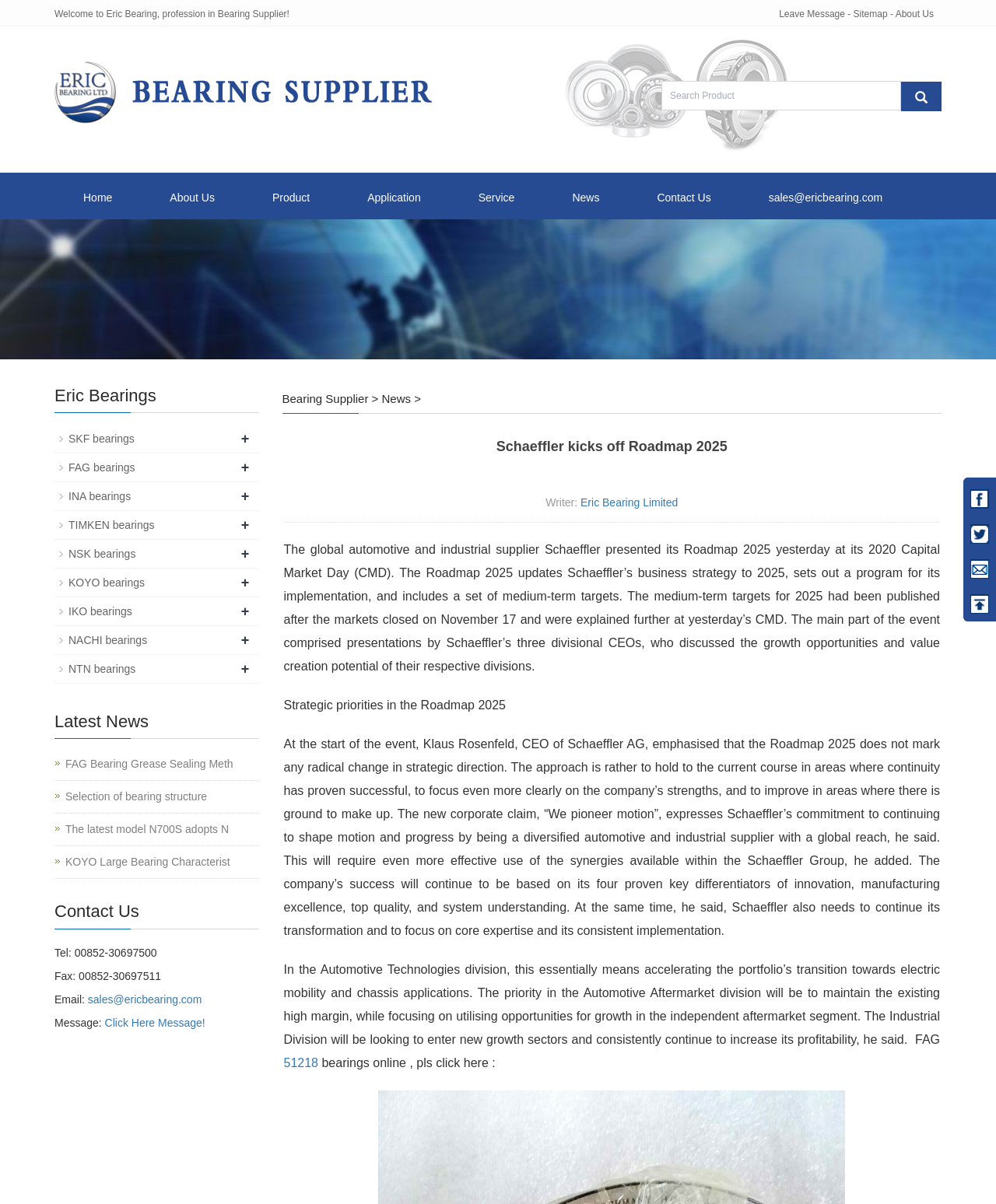Please identify the coordinates of the bounding box that should be clicked to fulfill this instruction: "View FAG bearings".

[0.069, 0.359, 0.135, 0.37]